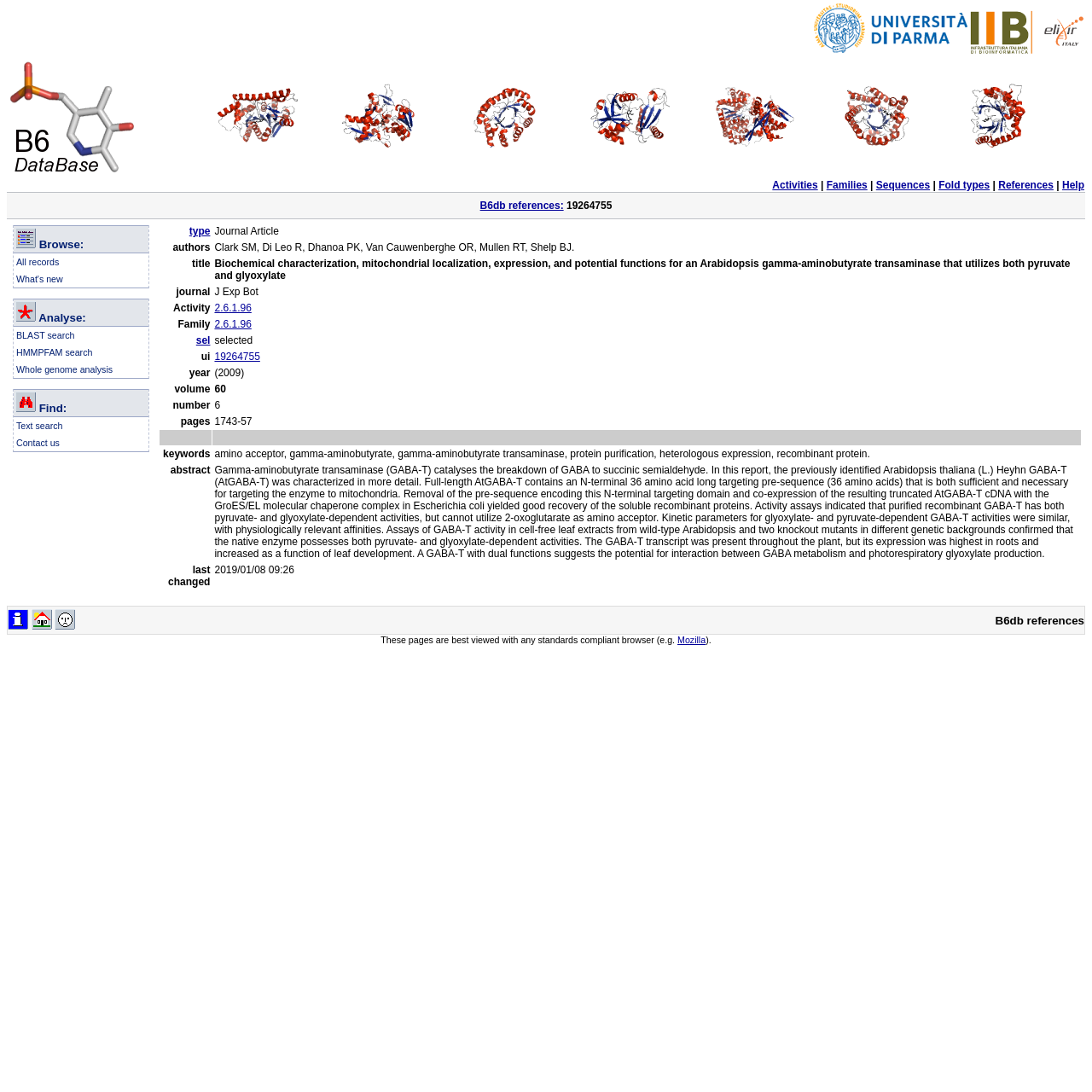What is the reference number?
Refer to the image and provide a one-word or short phrase answer.

19264755